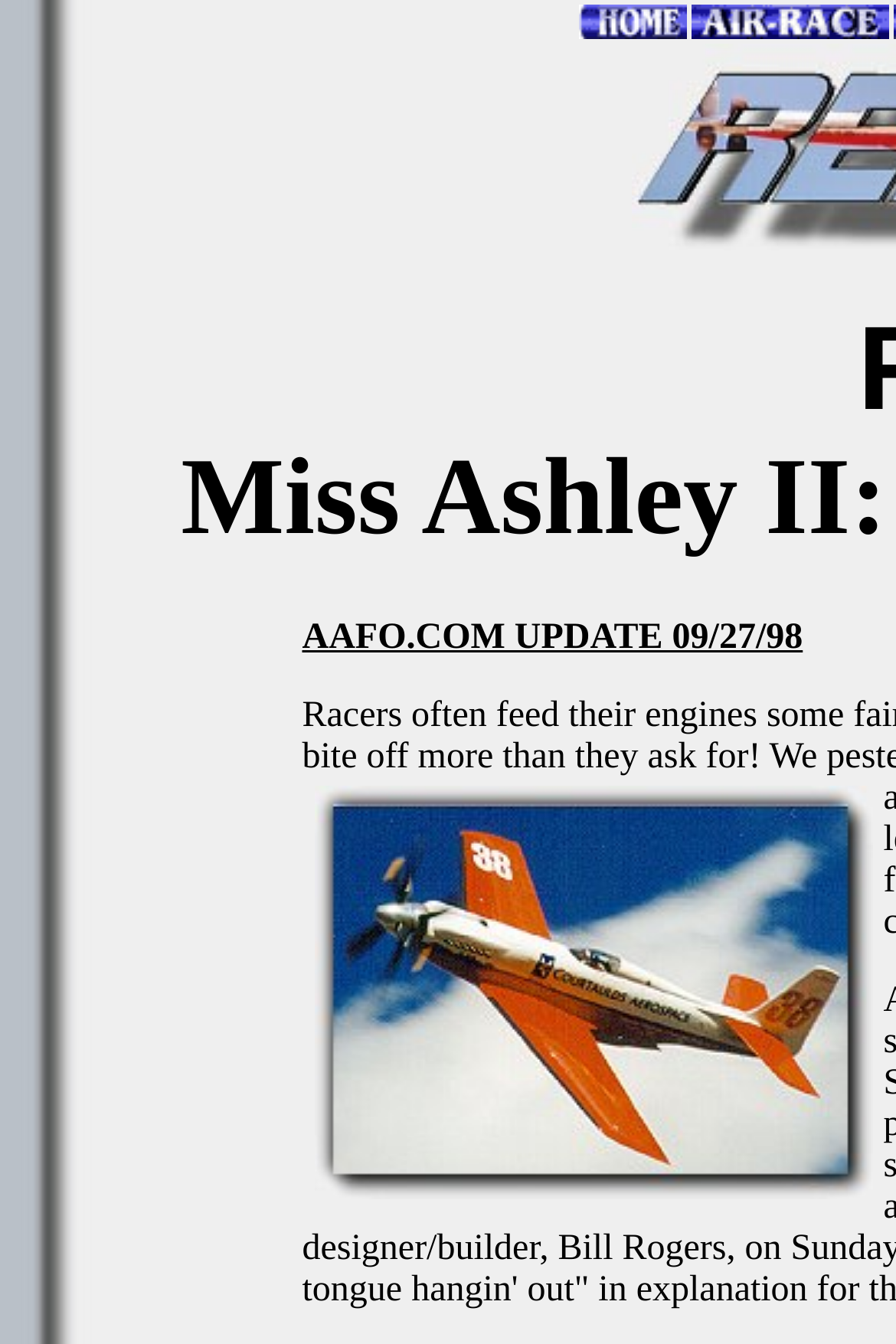What is the main topic of this webpage?
Provide a fully detailed and comprehensive answer to the question.

Based on the layout table cell containing the text 'Reno Air Racing: Reno '98 Action Report', it can be inferred that the main topic of this webpage is related to Reno Air Racing.